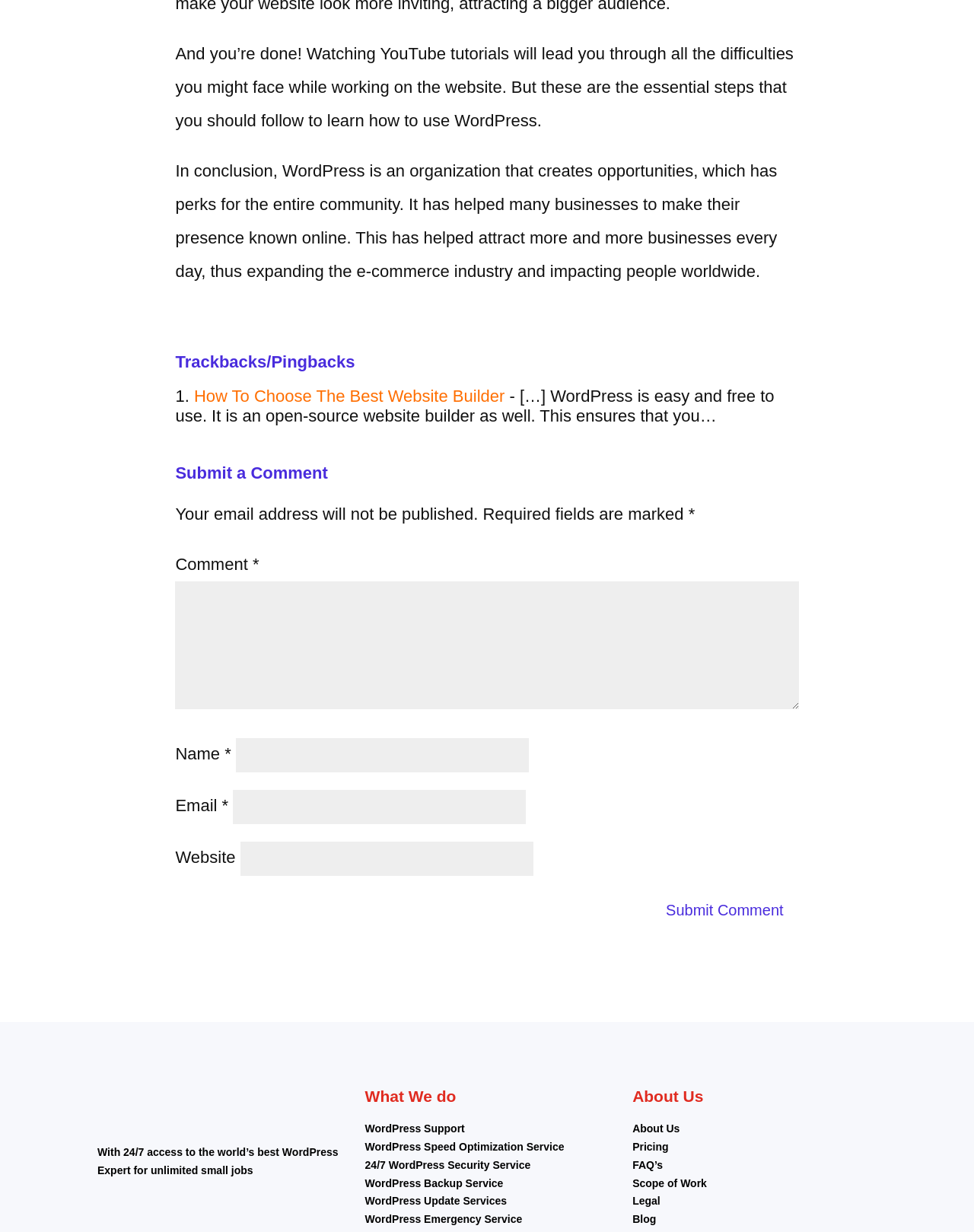What is the bounding box coordinate of the region that describes the 'Submit a Comment' section?
Based on the image, respond with a single word or phrase.

[0.18, 0.371, 0.82, 0.404]